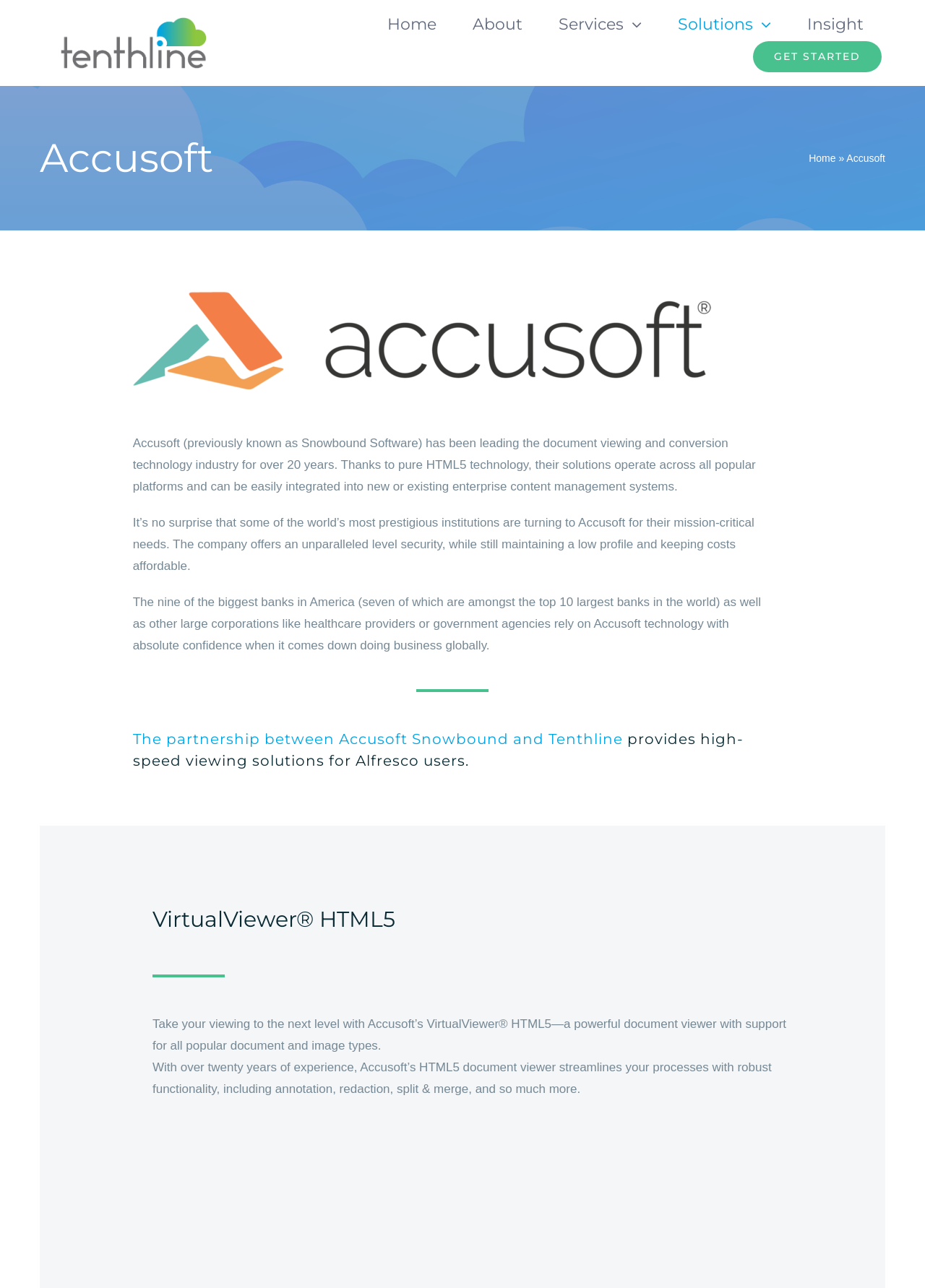Identify the bounding box coordinates of the clickable region necessary to fulfill the following instruction: "Go to Home page". The bounding box coordinates should be four float numbers between 0 and 1, i.e., [left, top, right, bottom].

[0.419, 0.009, 0.472, 0.03]